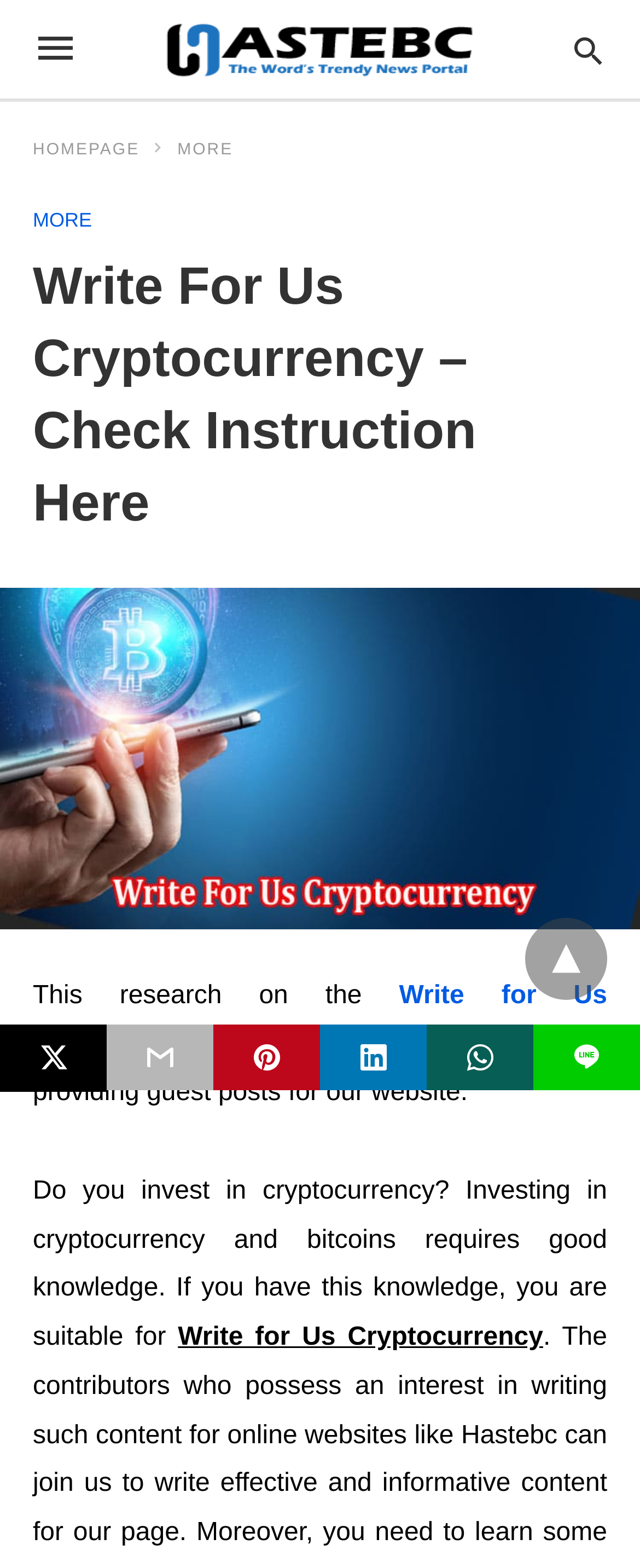Illustrate the webpage's structure and main components comprehensively.

The webpage is about writing for a cryptocurrency website. At the top, there is a logo "hastebc - A Get Daily Trendy News" with a corresponding image, followed by a search bar with a placeholder text "Type your query". To the right of the search bar, there is a magnifying glass icon. Below the search bar, there are three main navigation links: "HOMEPAGE", "MORE", and another "MORE" link.

The main heading "Write For Us Cryptocurrency – Check Instruction Here" is prominently displayed in the middle of the page. Below the heading, there is a large image with the text "Complete Information Write For Us Cryptocurrency".

The main content of the page starts with a paragraph of text that reads "This research on the Write for Us Cryptocurrency will inform the methods of providing guest posts for our website." Below this paragraph, there is a link to "Write for Us Cryptocurrency". The text continues, "Do you invest in cryptocurrency? Investing in cryptocurrency and bitcoins requires good knowledge. If you have this knowledge, you are suitable for..."

On the left side of the page, there are social media sharing links, including Twitter, and five other icons. At the bottom of the page, there is a horizontal line separating the content from the footer.